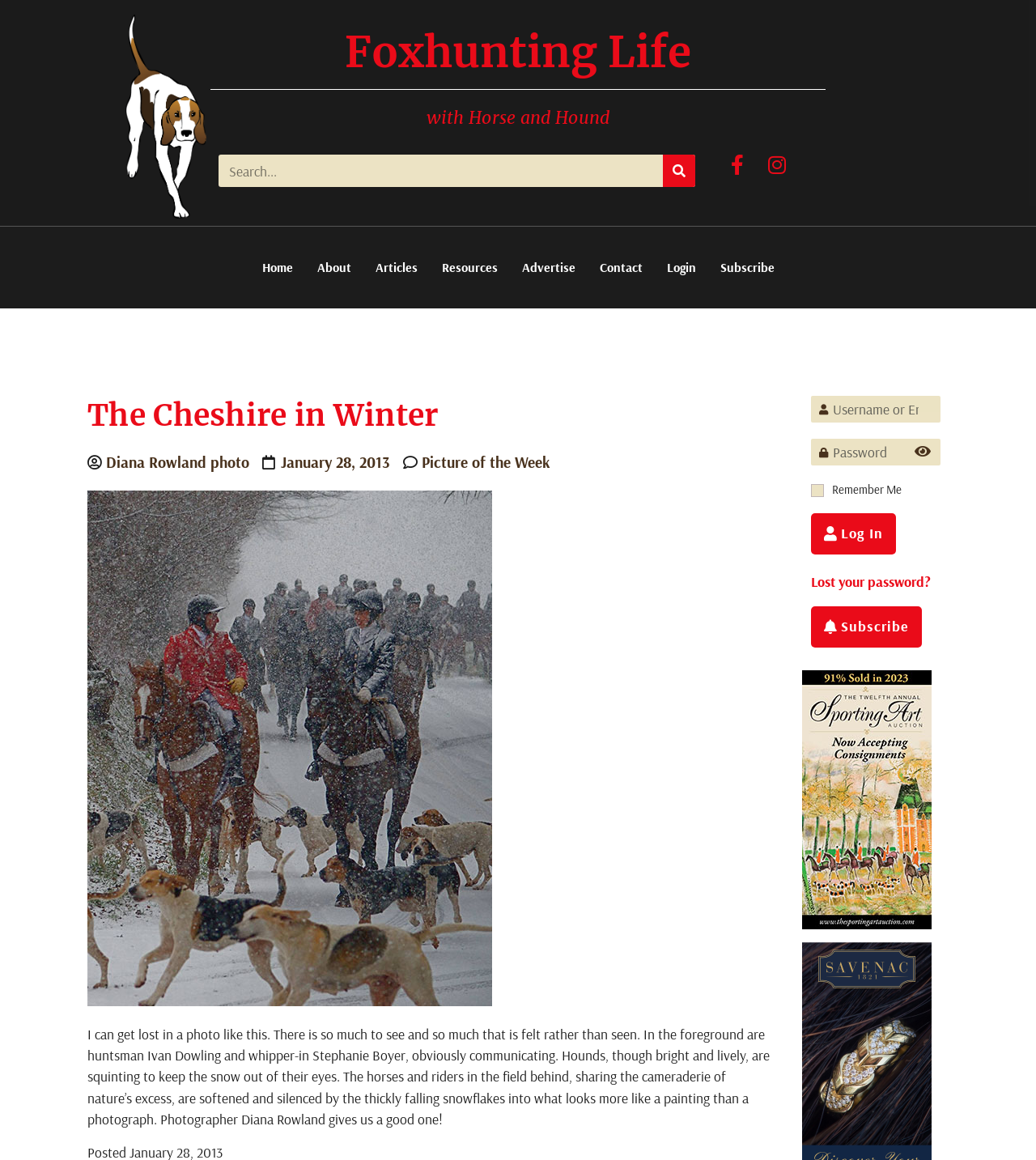Use a single word or phrase to respond to the question:
What is the weather condition in the photograph?

Snowing